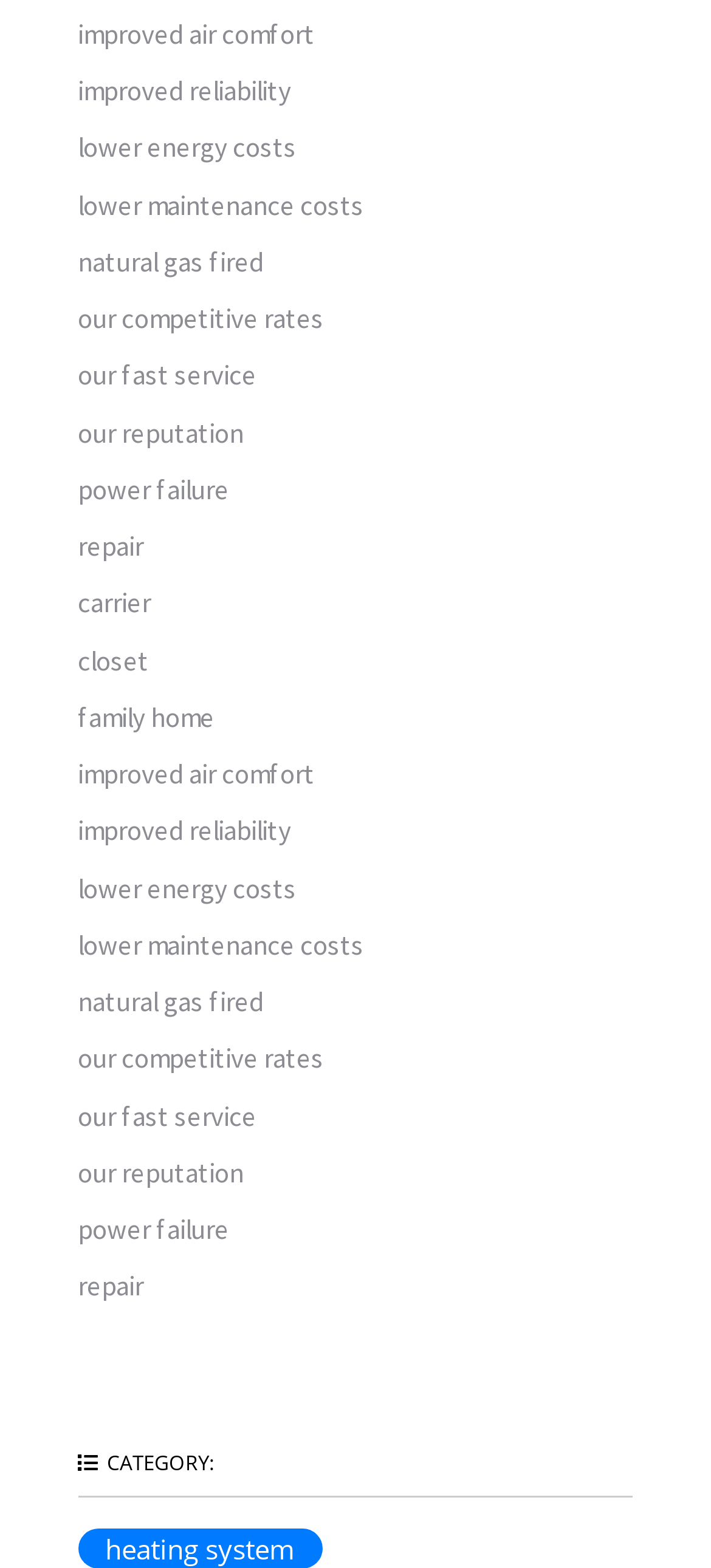Using floating point numbers between 0 and 1, provide the bounding box coordinates in the format (top-left x, top-left y, bottom-right x, bottom-right y). Locate the UI element described here: Repair

[0.109, 0.809, 0.201, 0.831]